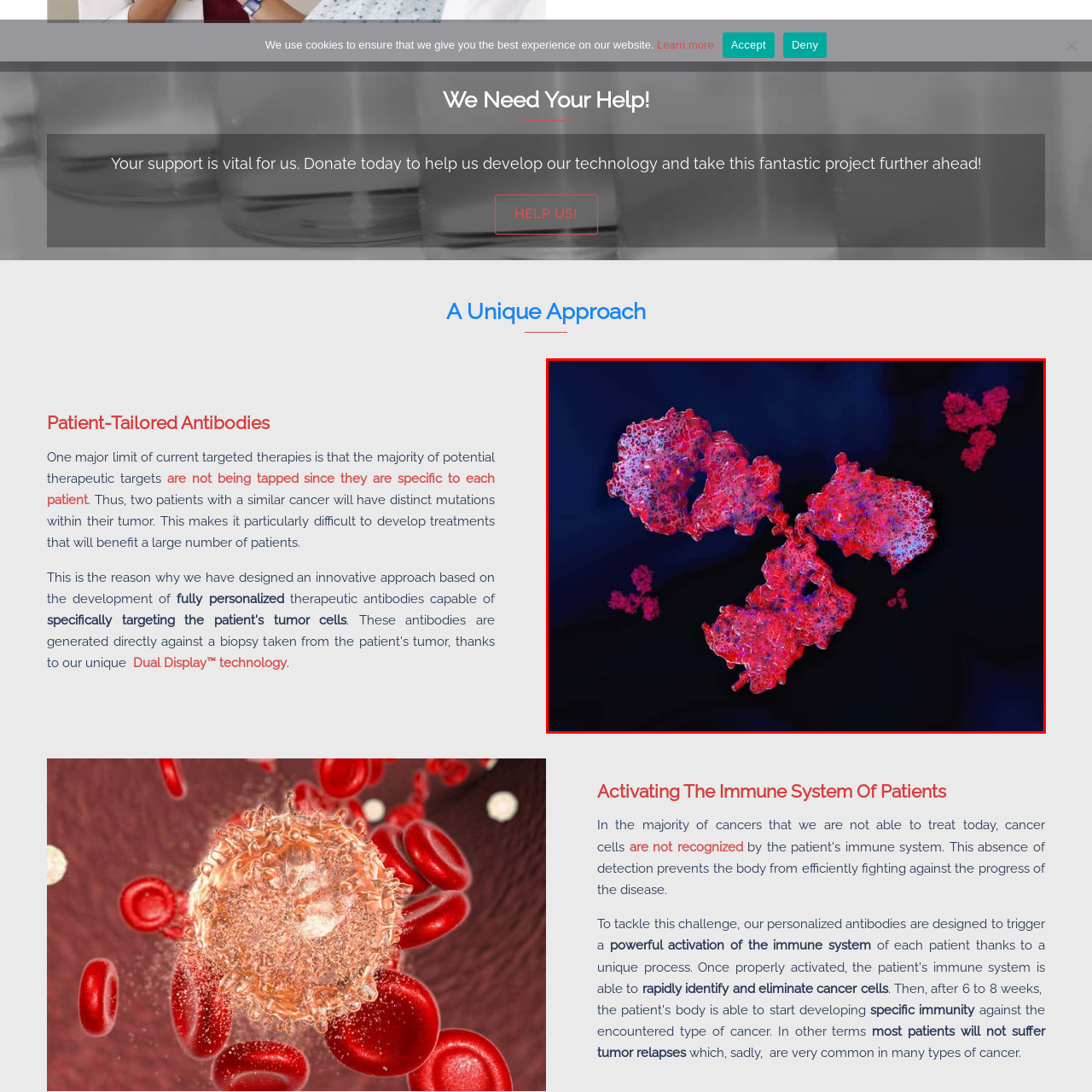Pay special attention to the segment of the image inside the red box and offer a detailed answer to the question that follows, based on what you see: What is the goal of personalized medicine in cancer treatment?

Such innovation plays a crucial part in the development of personalized medicine, aiming to enhance the effectiveness of cancer treatments by directly addressing the individual genetic variations within tumors.